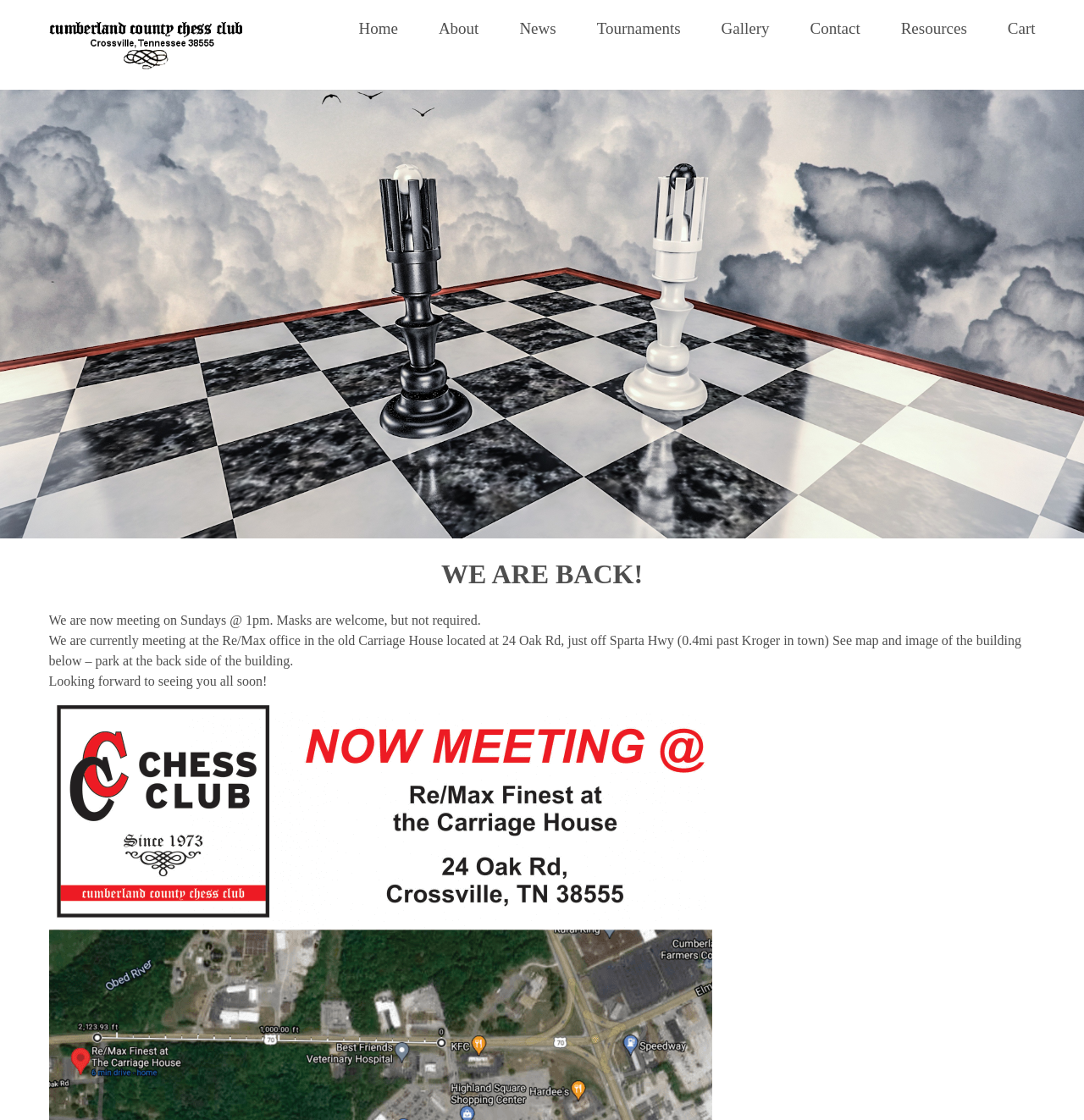What is the address of the meeting location?
Observe the image and answer the question with a one-word or short phrase response.

24 Oak Rd